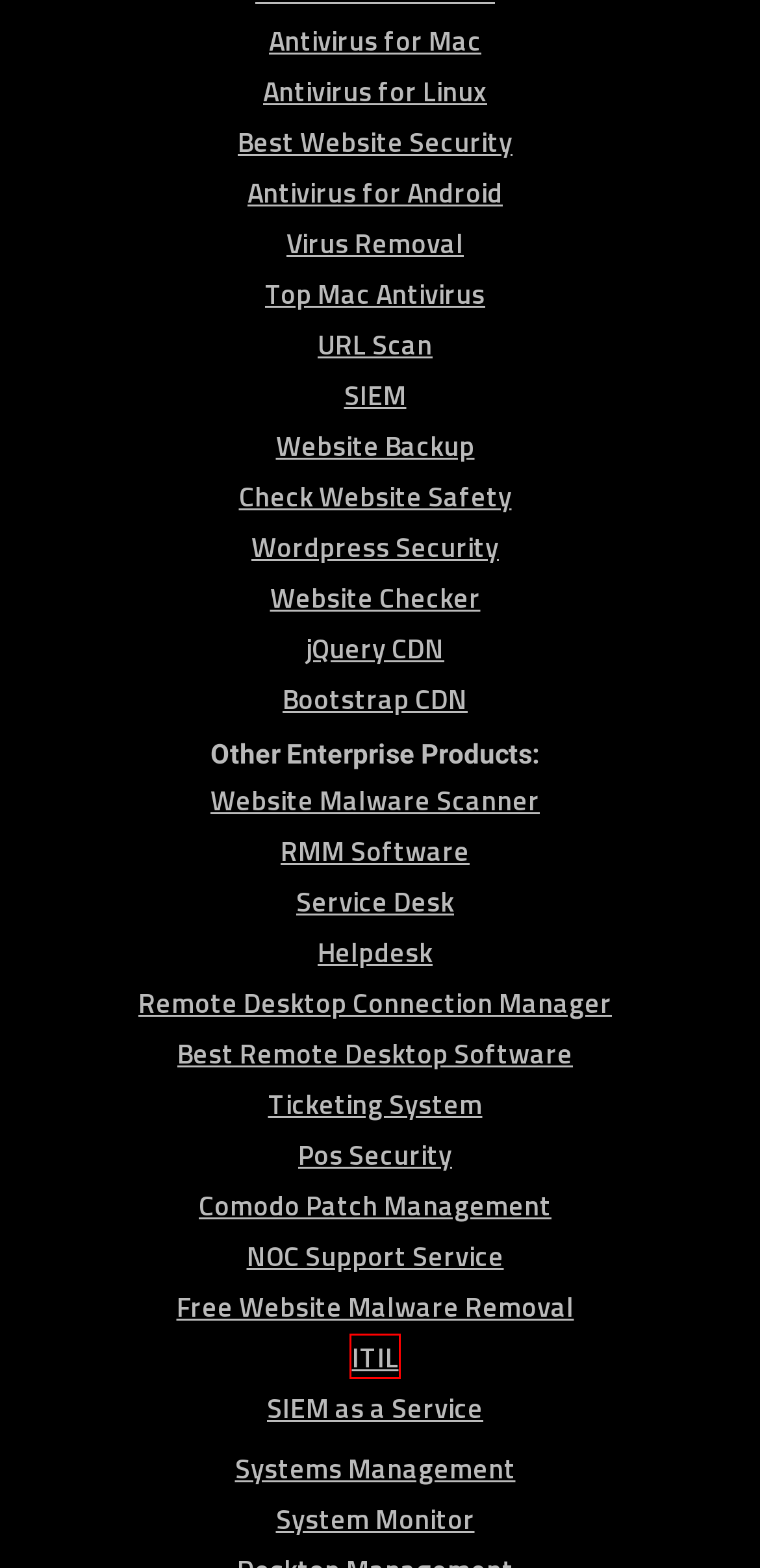Given a webpage screenshot with a UI element marked by a red bounding box, choose the description that best corresponds to the new webpage that will appear after clicking the element. The candidates are:
A. Systems Management | Importance of IT Service Manage System
B. Website Checker | Free Online Website Visibility Checker 2024
C. Helpdesk | What is a Helpdesk? | ITarian™
D. Best Antivirus for Mac 2024 | Free Mac Antivirus Software
E. What is RMM? | Remote Monitoring & Management | ITarian
F. What is ITIL? | Information Technology Infrastructure Library
G. Check Website Safety | Check If A Website is Safe/Legit
H. What is Patch Management? | Benefits To Your Business

F